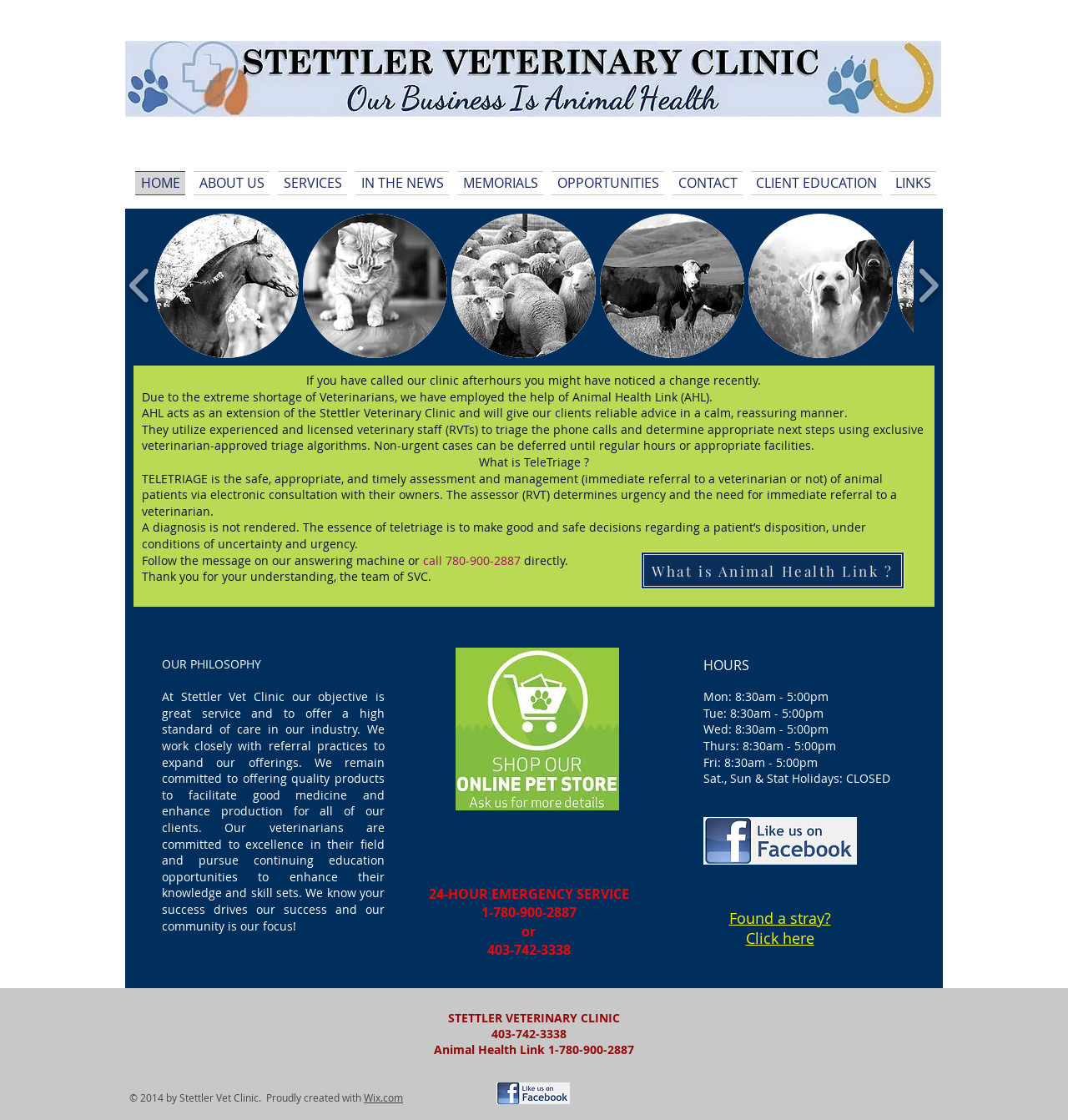What is the phone number for 24-hour emergency service? Using the information from the screenshot, answer with a single word or phrase.

1-780-900-2887